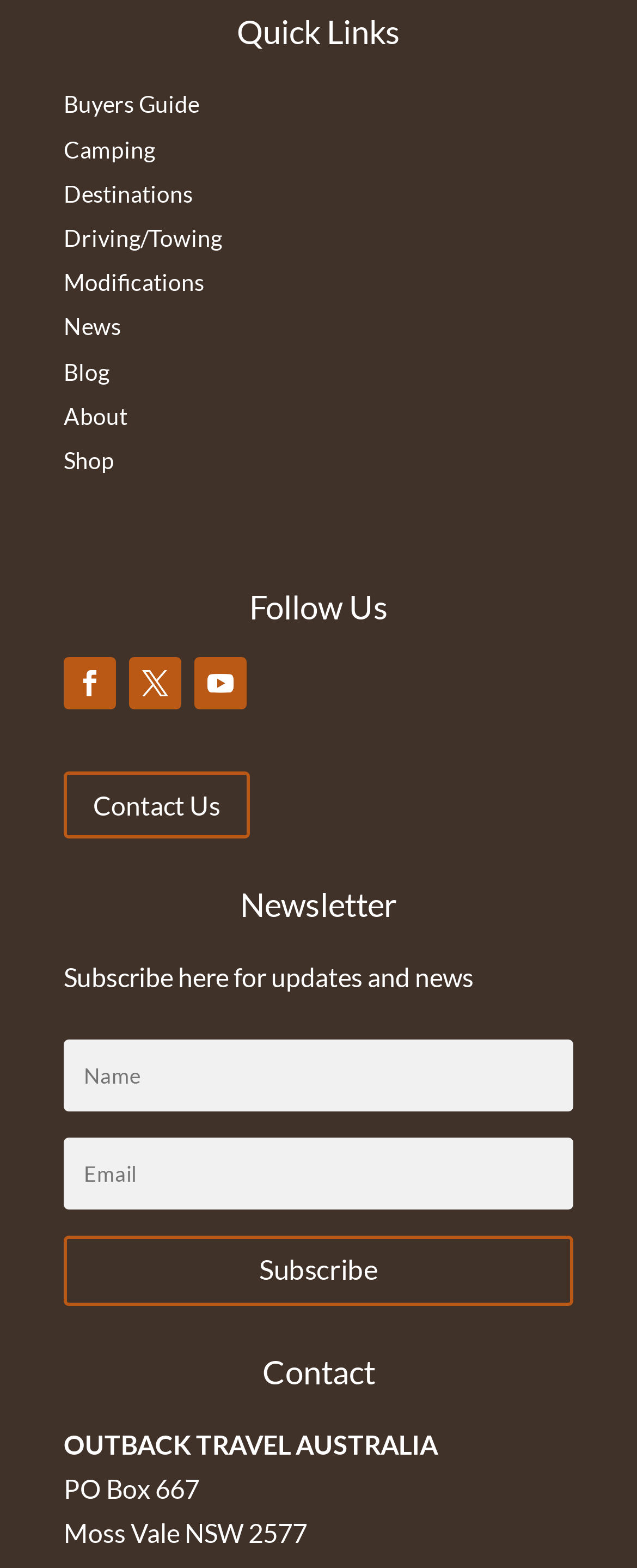Locate the bounding box coordinates of the region to be clicked to comply with the following instruction: "Enter email address for updates". The coordinates must be four float numbers between 0 and 1, in the form [left, top, right, bottom].

[0.1, 0.663, 0.9, 0.709]